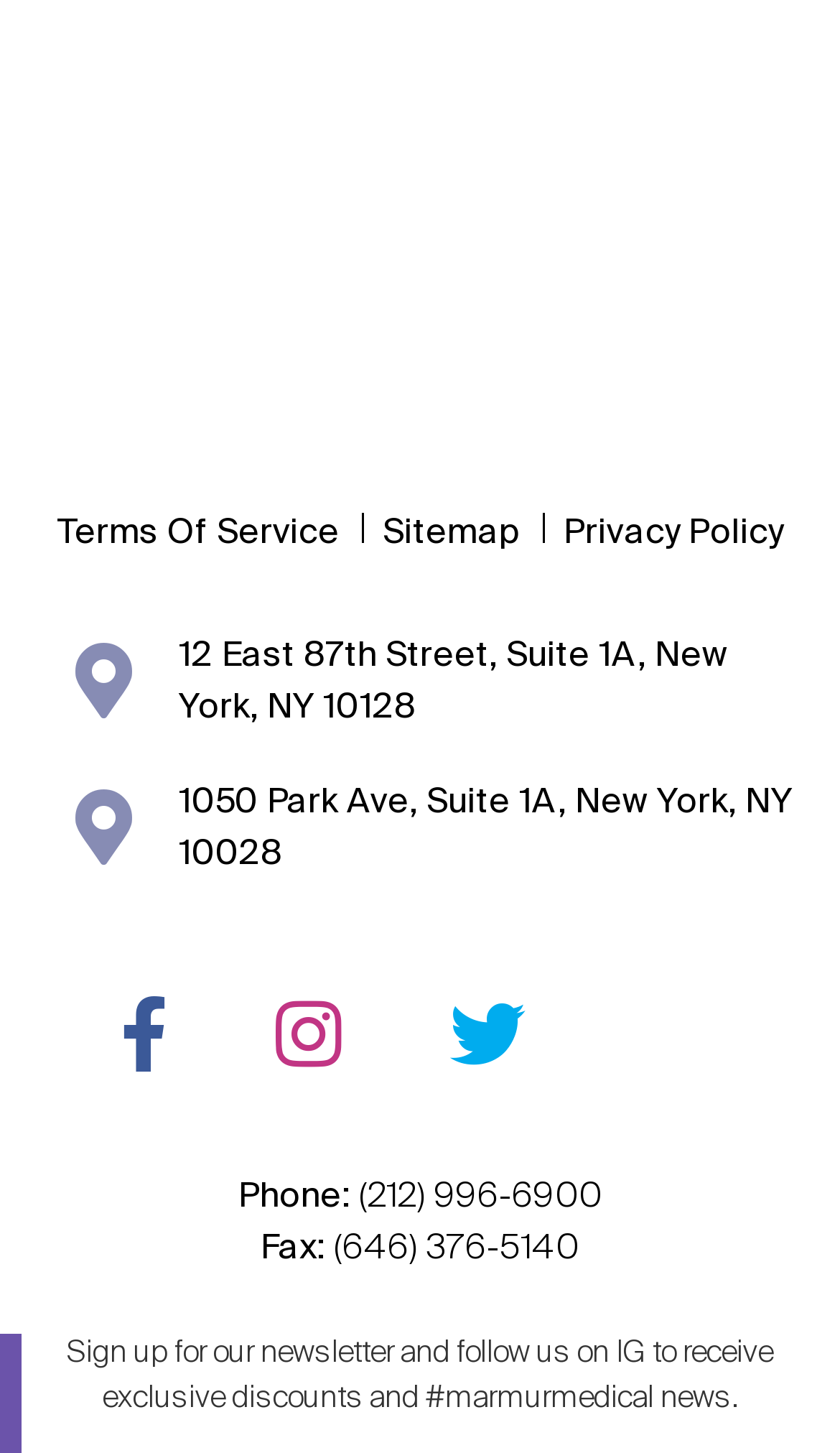Find the bounding box coordinates for the UI element that matches this description: "parent_node: Terms Of Service".

[0.244, 0.061, 0.756, 0.283]